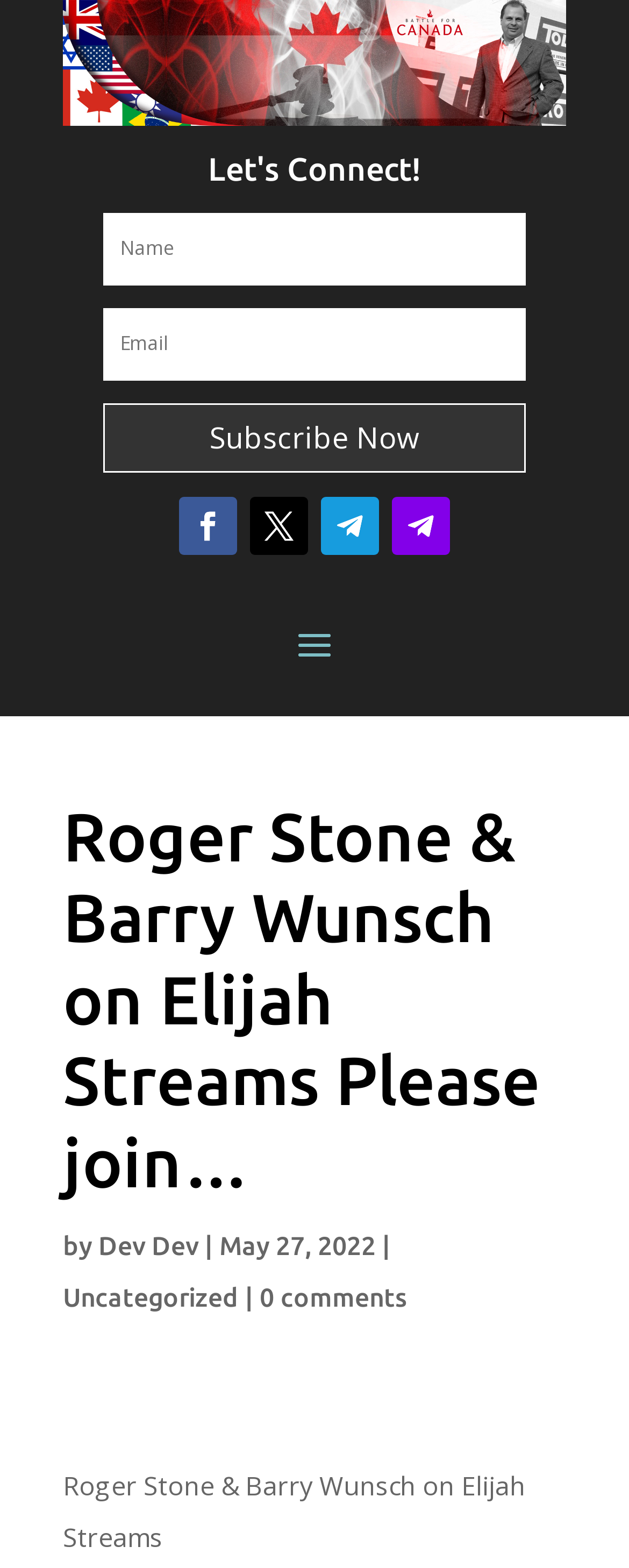Please provide the bounding box coordinates in the format (top-left x, top-left y, bottom-right x, bottom-right y). Remember, all values are floating point numbers between 0 and 1. What is the bounding box coordinate of the region described as: name="et_pb_signup_email" placeholder="Email"

[0.164, 0.196, 0.836, 0.242]